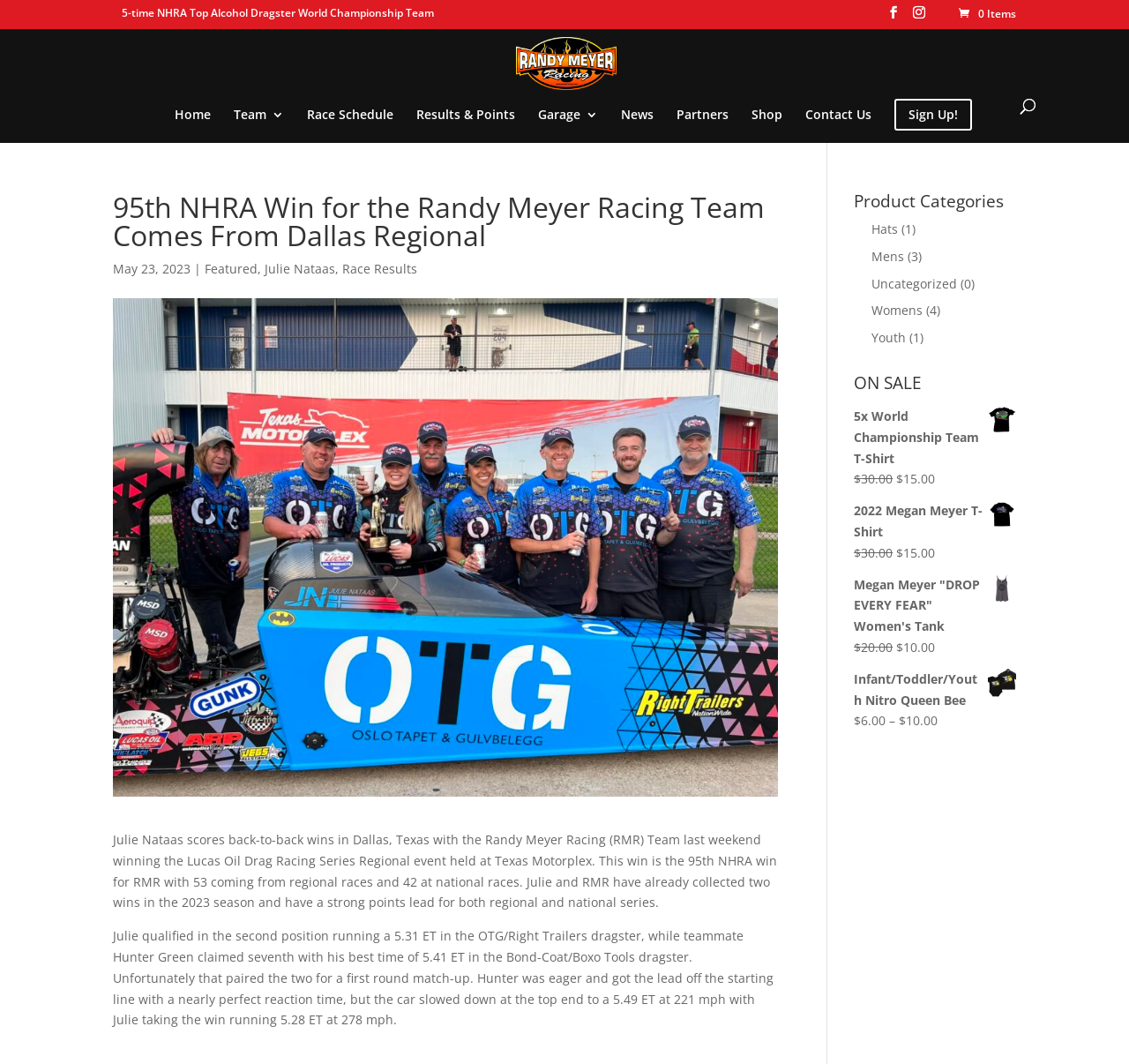What is the name of the racing team?
Using the picture, provide a one-word or short phrase answer.

Randy Meyer Racing